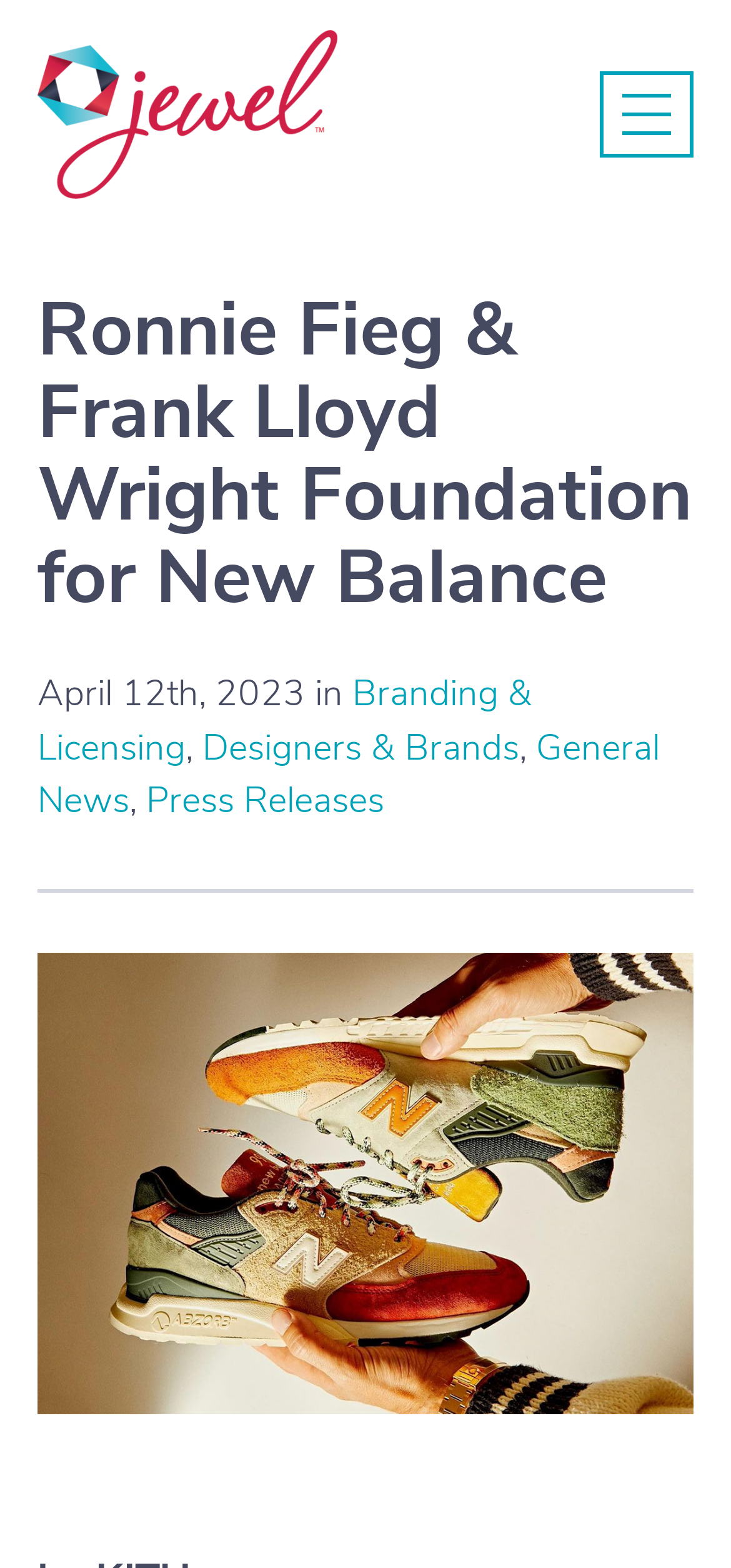Please locate the bounding box coordinates of the element that should be clicked to achieve the given instruction: "View Case Studies".

[0.077, 0.202, 0.408, 0.238]